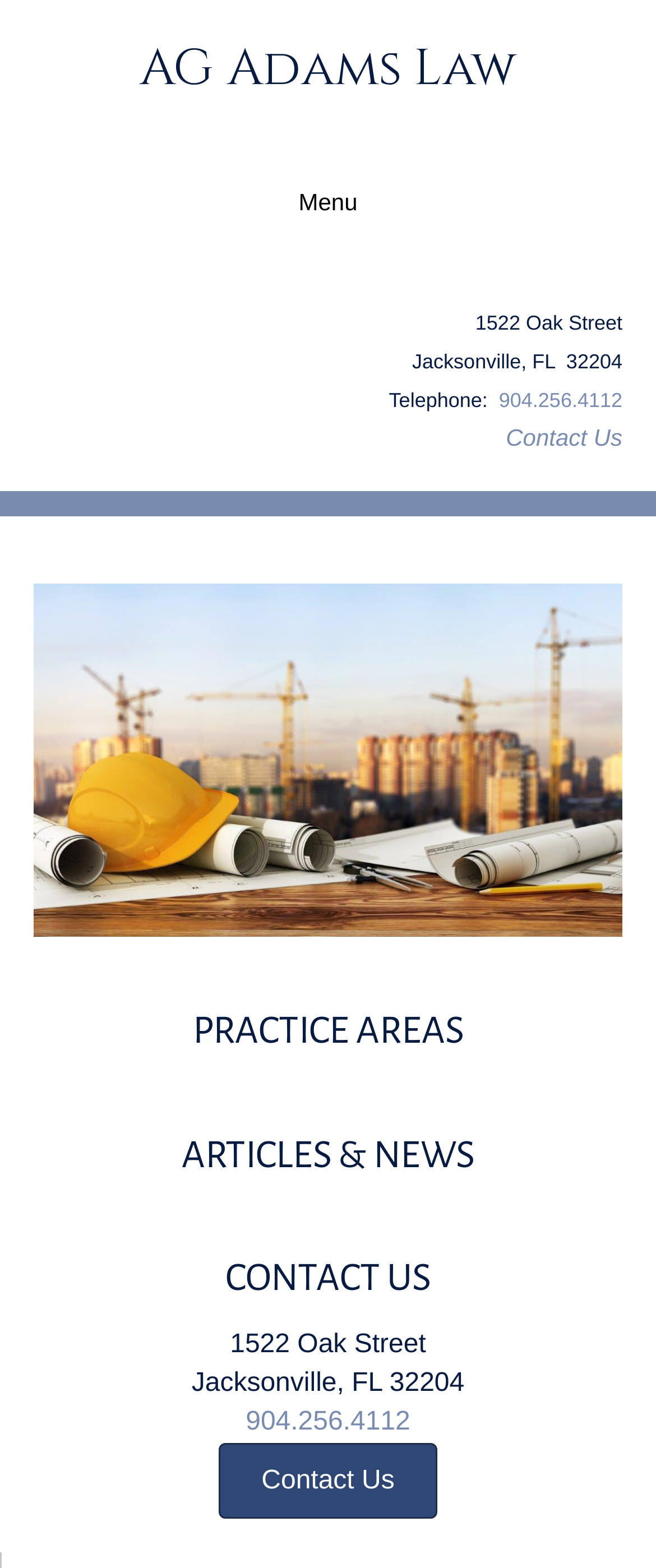Please reply to the following question with a single word or a short phrase:
What is the address of AG Adams Law?

1522 Oak Street, Jacksonville, FL 32204